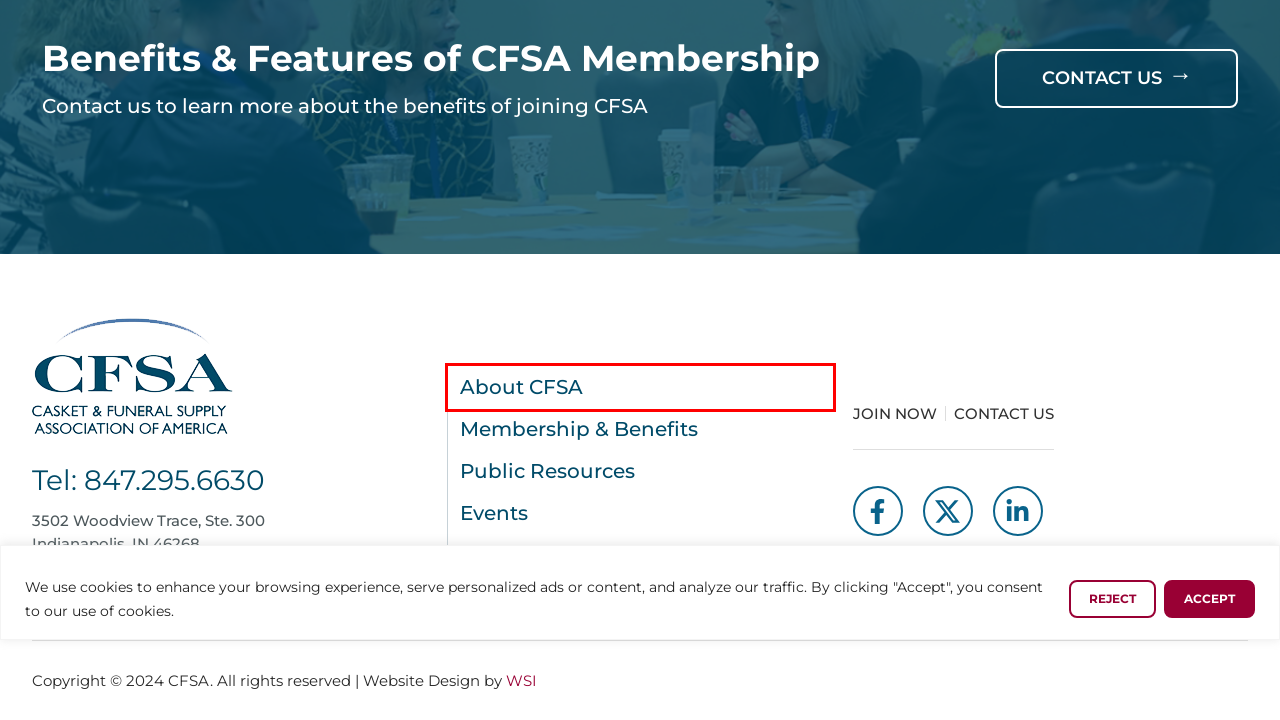You are provided with a screenshot of a webpage highlighting a UI element with a red bounding box. Choose the most suitable webpage description that matches the new page after clicking the element in the bounding box. Here are the candidates:
A. About CFSA - CFSA
B. The Casket Industry - CFSA
C. Home - CFSA
D. Contact Us - CFSA
E. CFSA News - CFSA
F. WSI | Innovative & Cost-Effective Digital Marketing Agency
G. Membership Application |
H. Events - CFSA

A